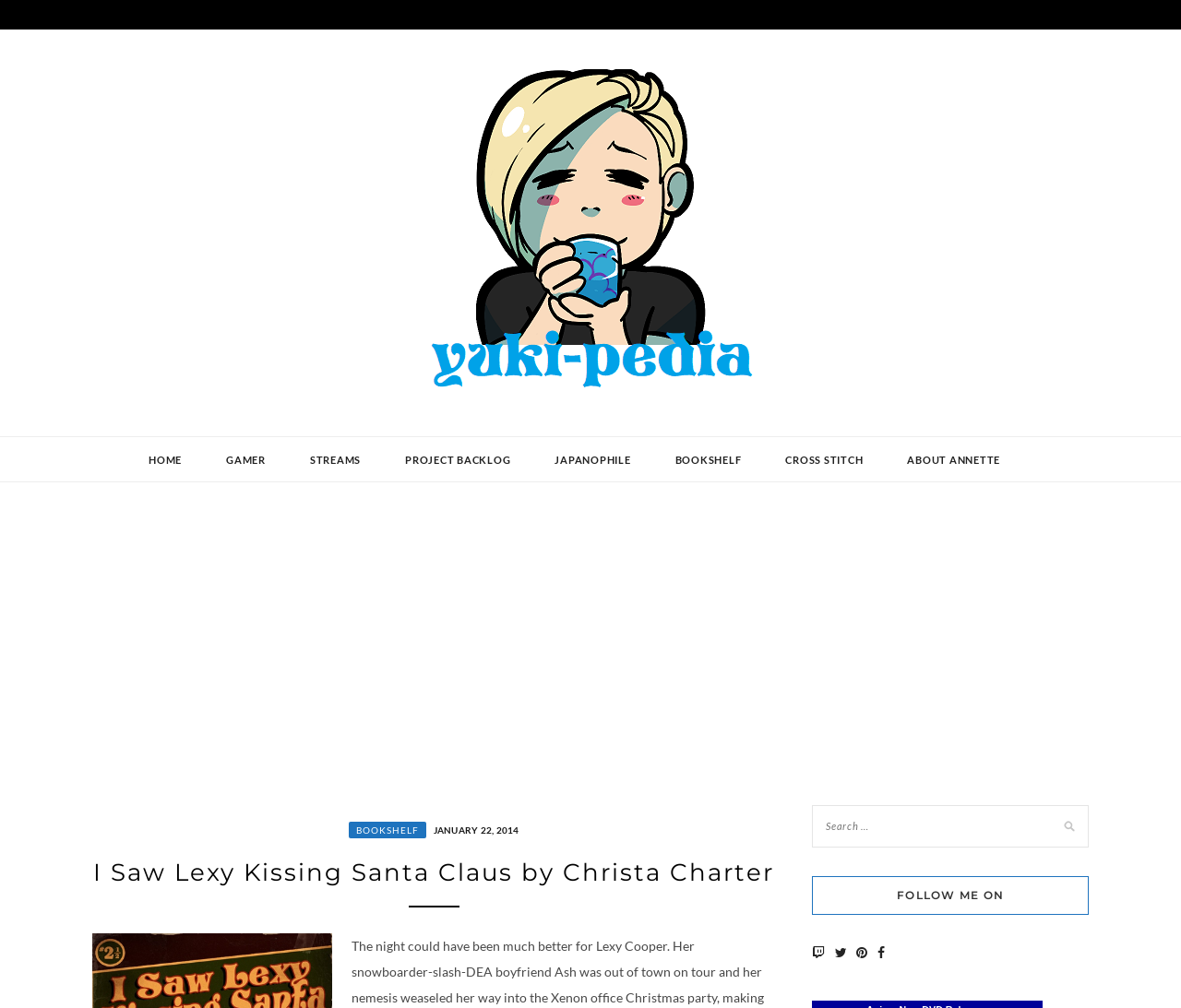What is the author's profession?
Answer the question with a detailed and thorough explanation.

The author's profession can be determined by examining the static text below the website logo, which lists the author's professions as GAMER, WRITER, STITCHER, JAPANOPHILE, and COLLECTOR.